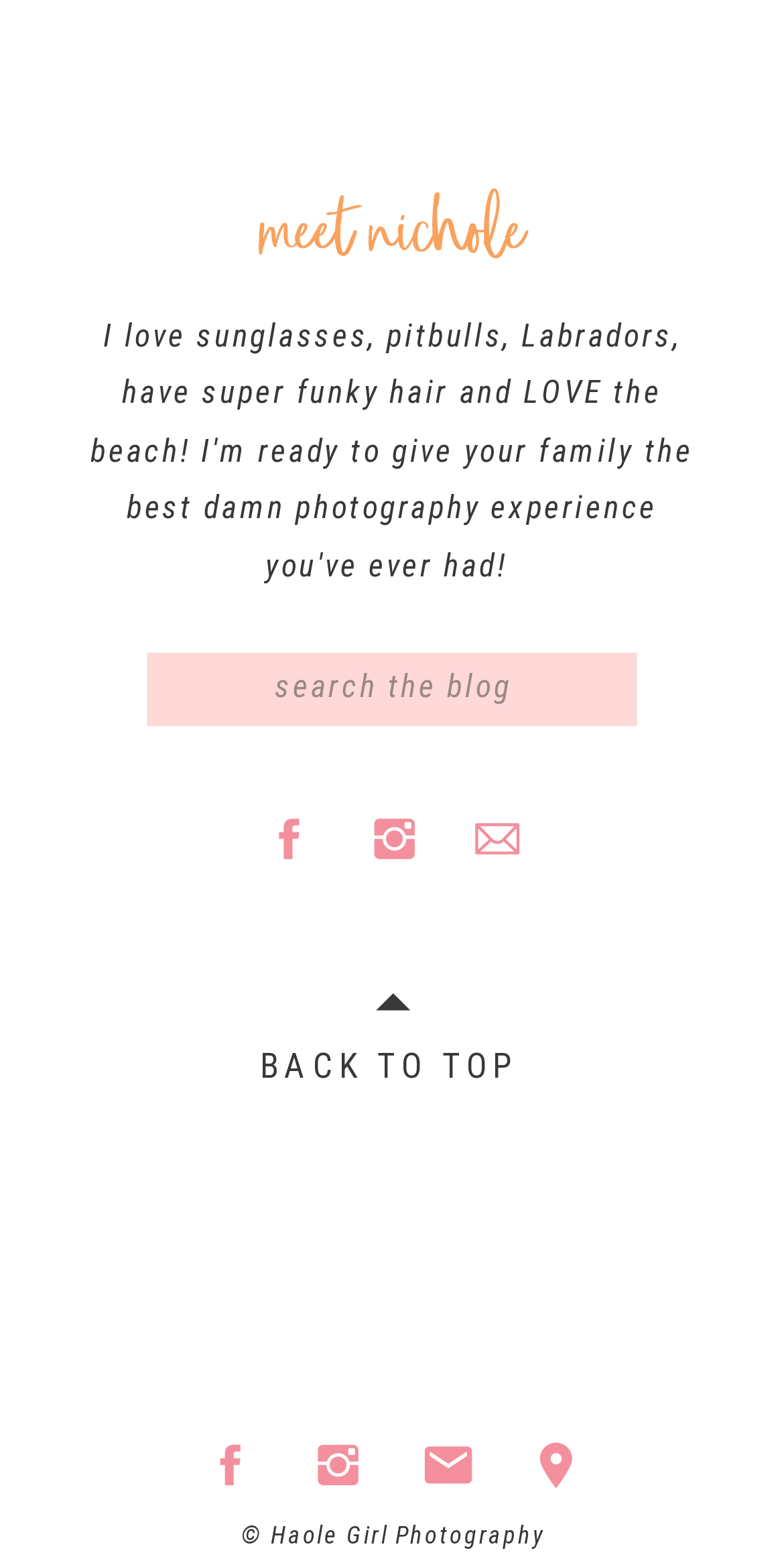Please provide a brief answer to the question using only one word or phrase: 
What is the text above the search box?

Search for: